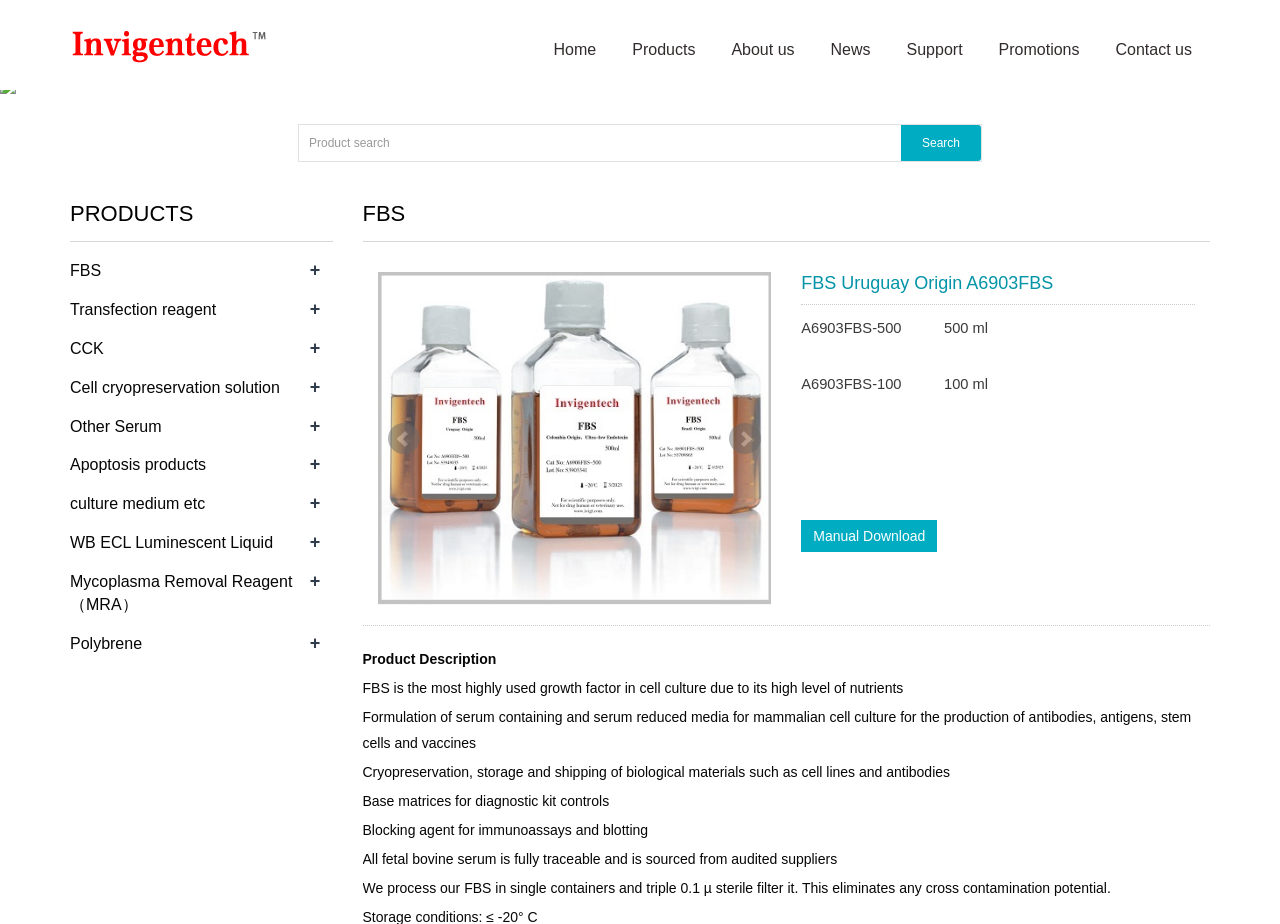Provide the bounding box coordinates for the UI element that is described as: "culture medium etc".

[0.055, 0.536, 0.16, 0.554]